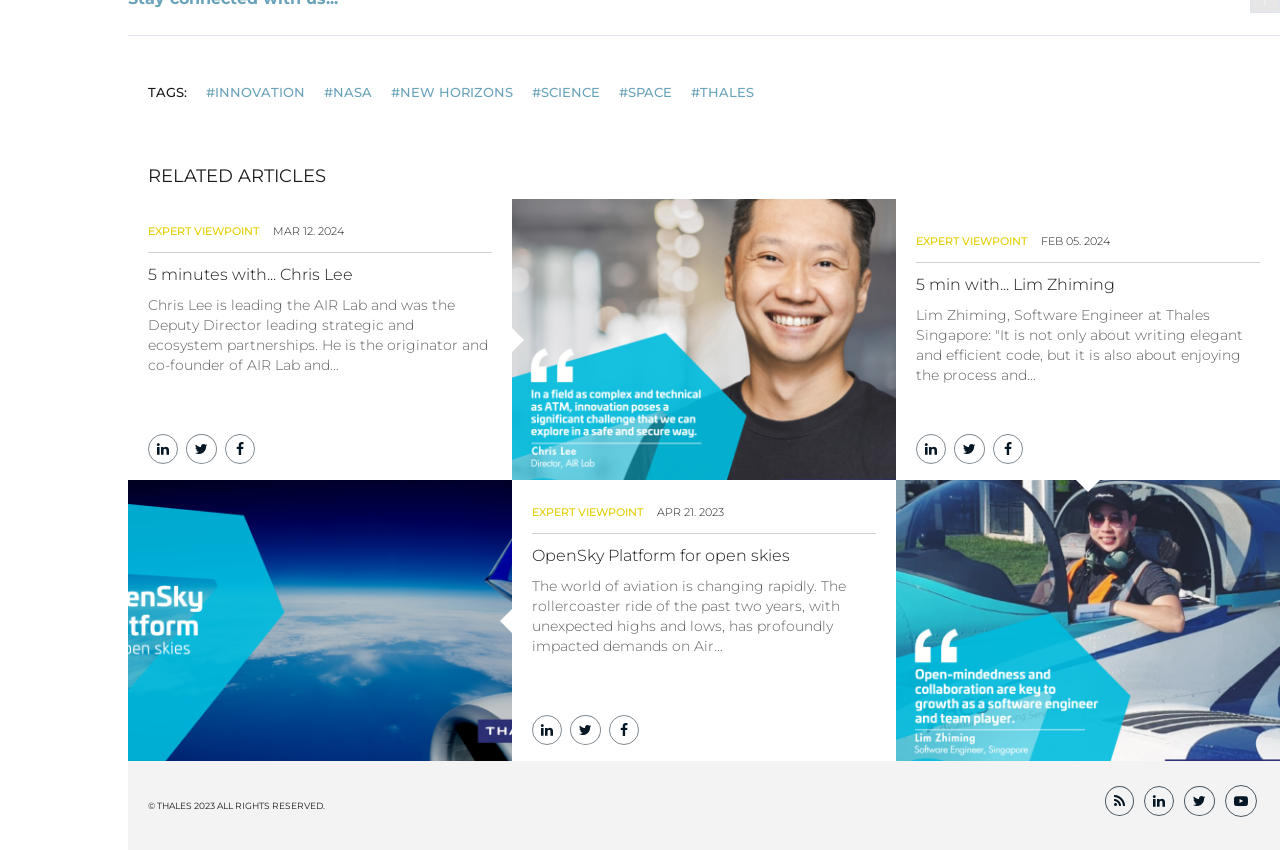Highlight the bounding box coordinates of the element that should be clicked to carry out the following instruction: "View the image in the article '5 min with... Lim Zhiming'". The coordinates must be given as four float numbers ranging from 0 to 1, i.e., [left, top, right, bottom].

[0.7, 0.565, 1.0, 0.896]